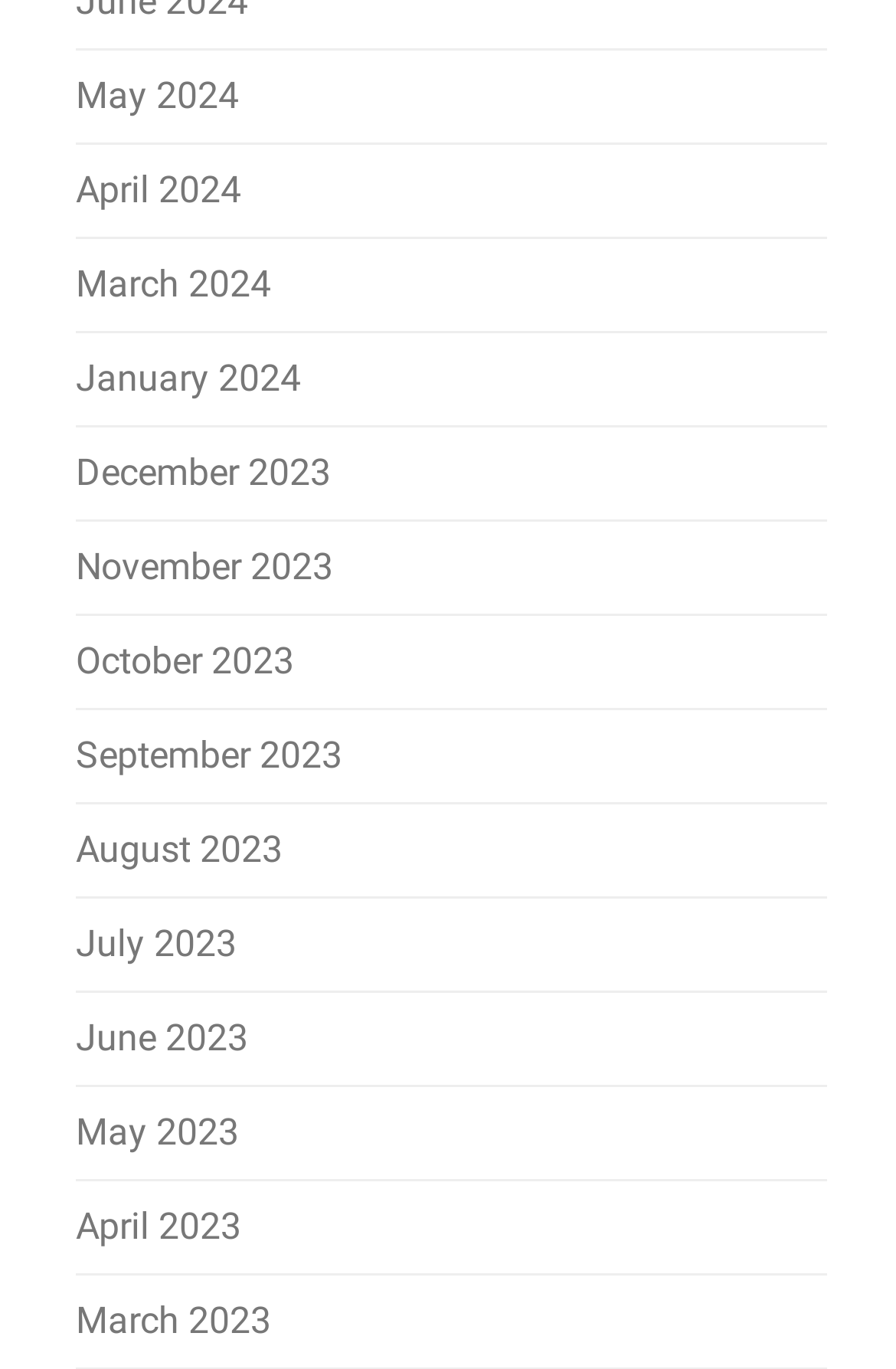Please specify the bounding box coordinates of the clickable section necessary to execute the following command: "browse March 2024".

[0.085, 0.191, 0.303, 0.222]